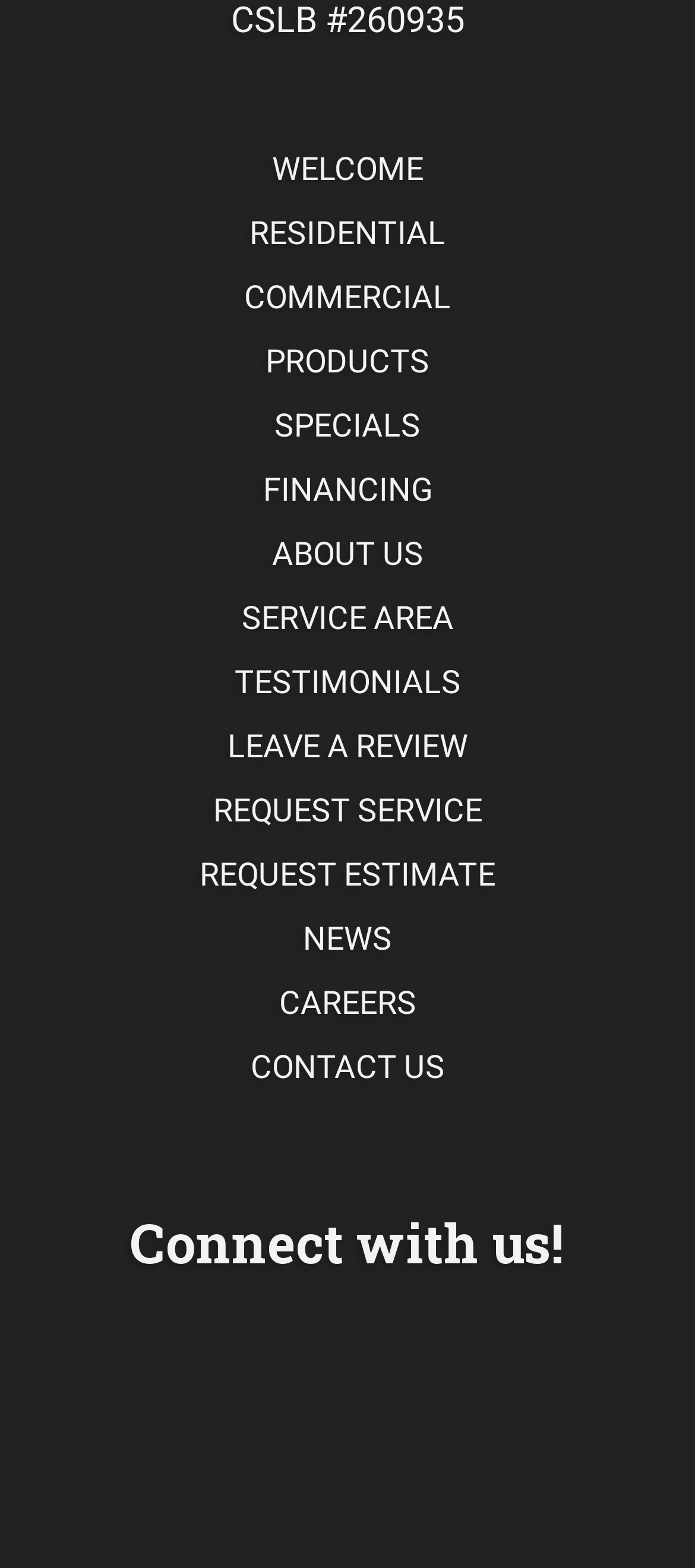How many social media links are present at the bottom of the webpage?
Please ensure your answer is as detailed and informative as possible.

I counted the number of links with images at the bottom of the webpage, which are Facebook, Google, and YouTube, and found that there are three social media links.